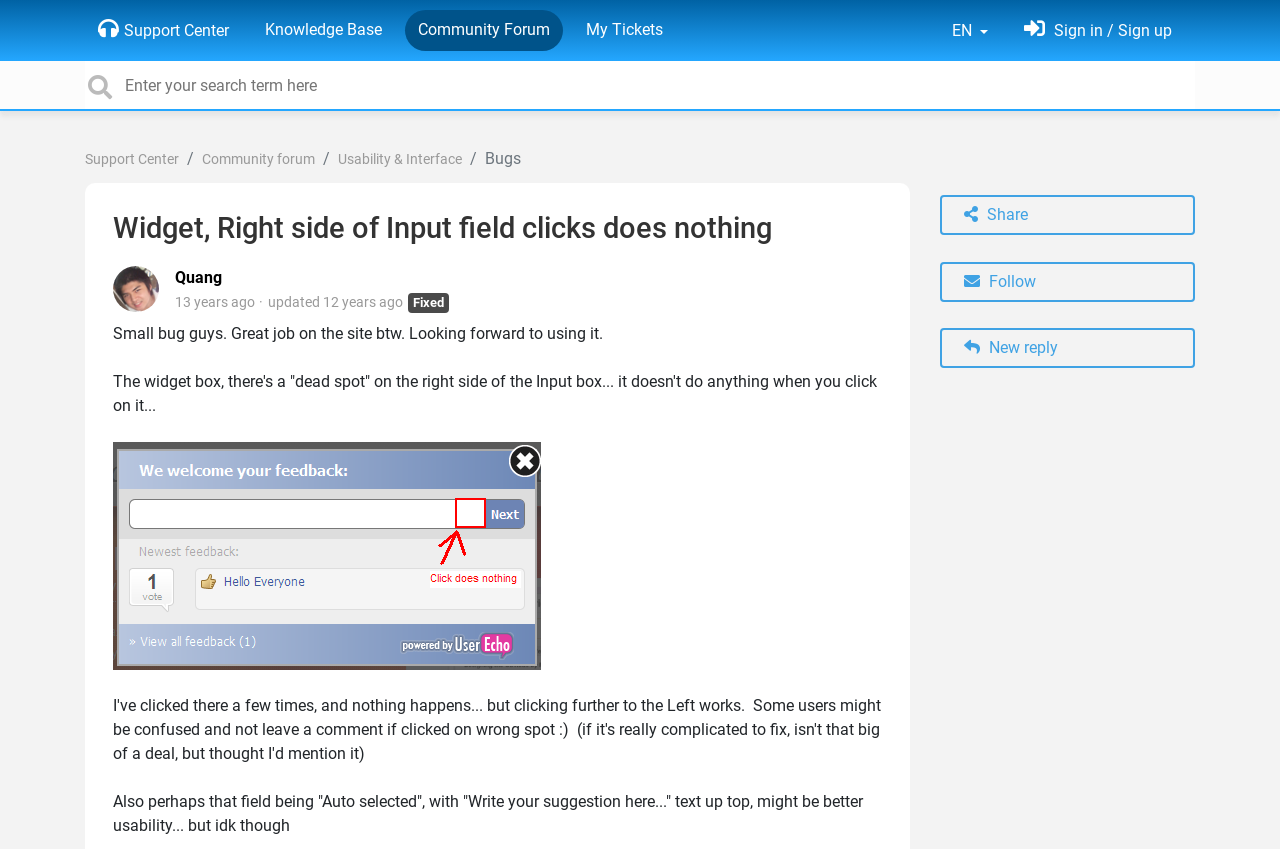What is the current language of the website?
Based on the image, provide a one-word or brief-phrase response.

EN